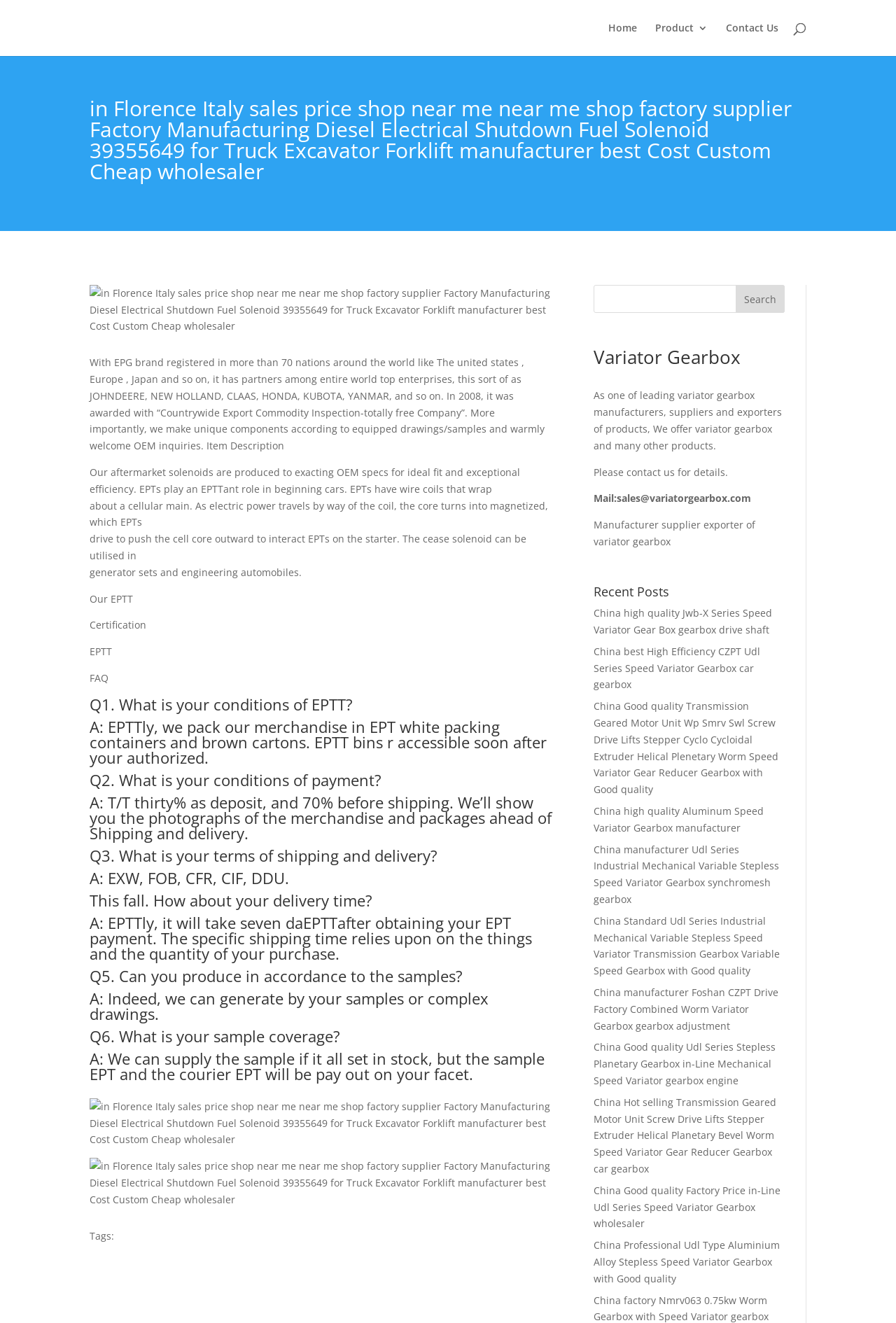Find the bounding box coordinates of the element you need to click on to perform this action: 'Contact Us'. The coordinates should be represented by four float values between 0 and 1, in the format [left, top, right, bottom].

[0.81, 0.017, 0.869, 0.042]